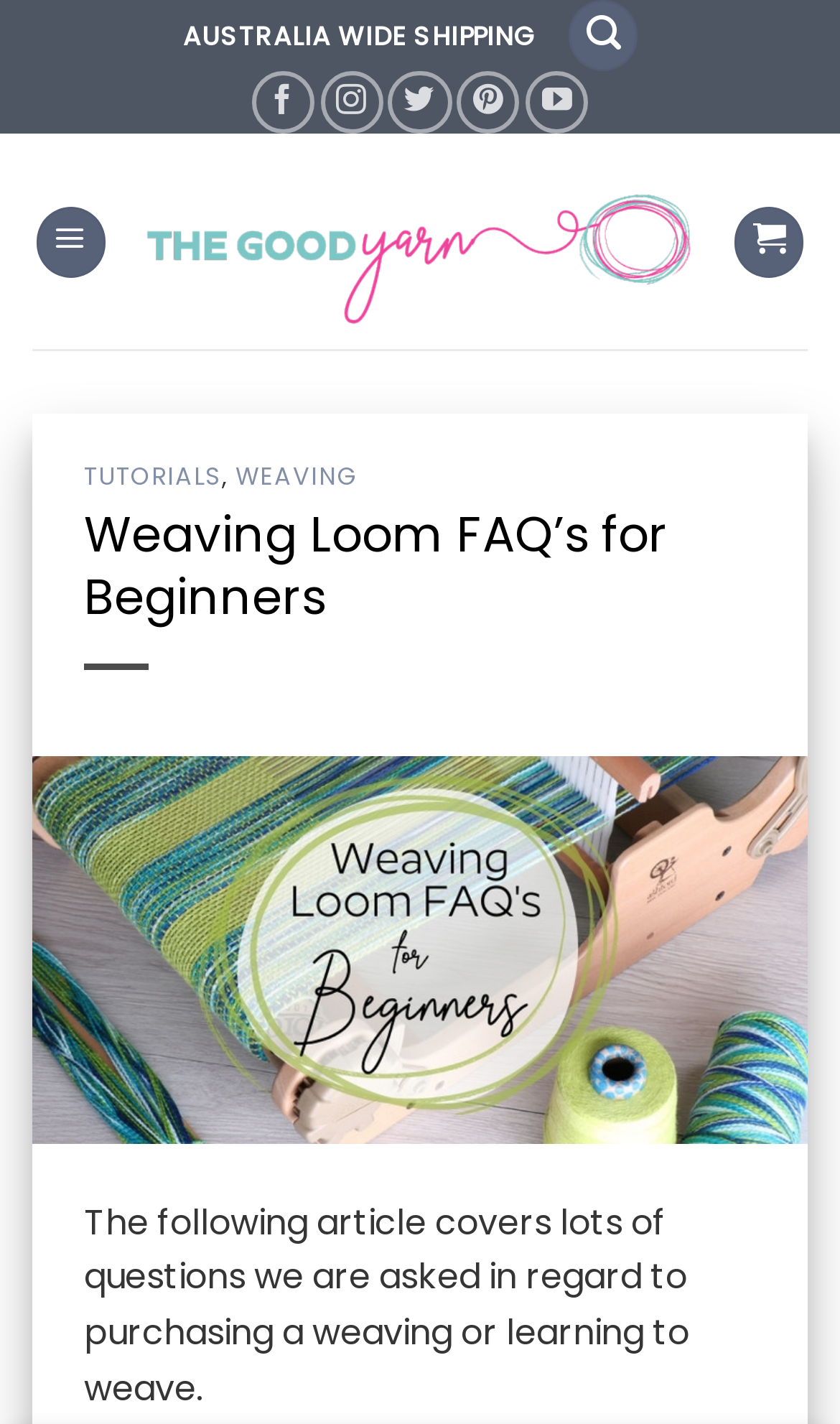Please provide the bounding box coordinate of the region that matches the element description: title="LinkedIn". Coordinates should be in the format (top-left x, top-left y, bottom-right x, bottom-right y) and all values should be between 0 and 1.

None